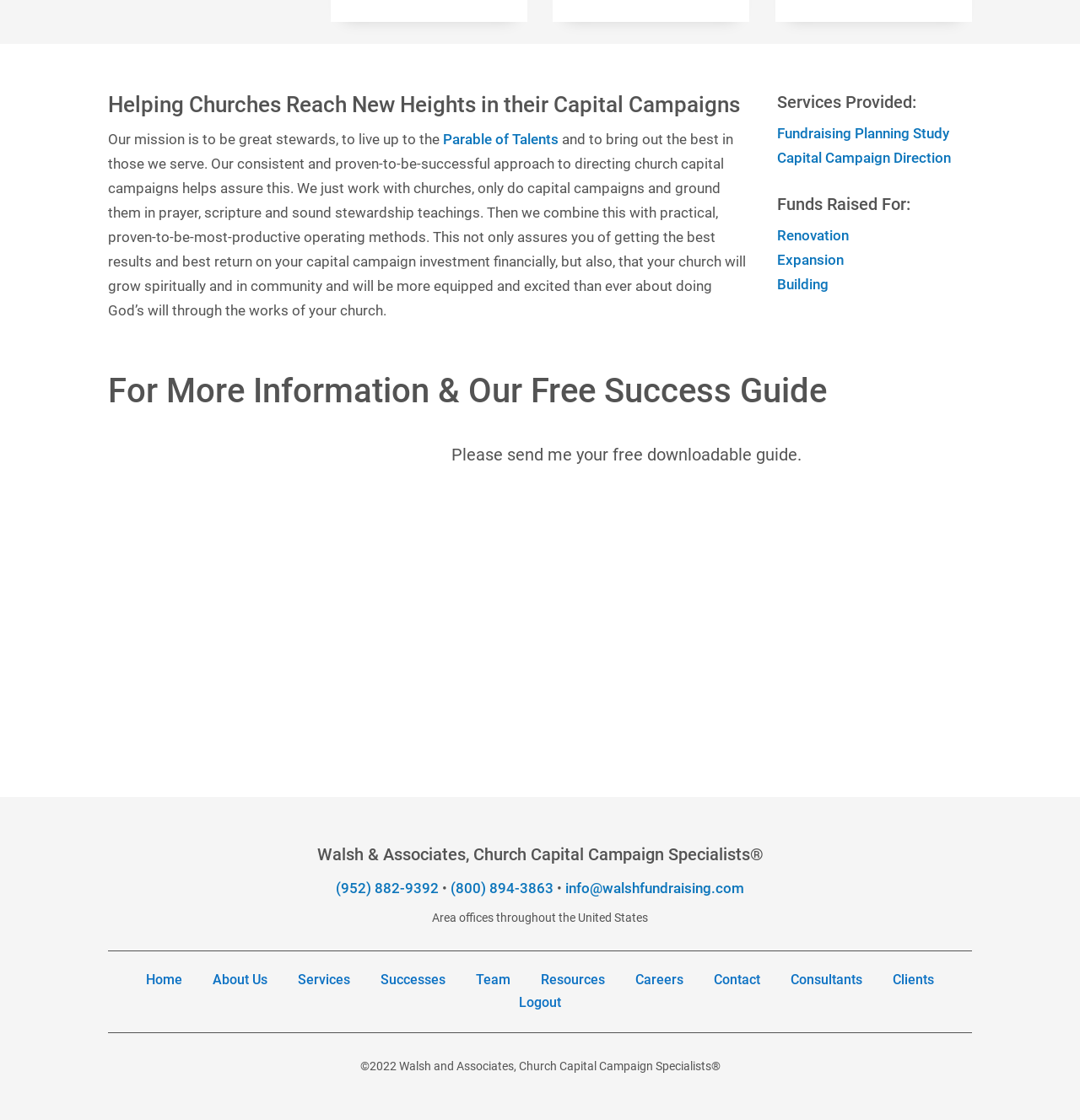Provide a single word or phrase to answer the given question: 
What services are provided by the company?

Fundraising Planning Study, Capital Campaign Direction